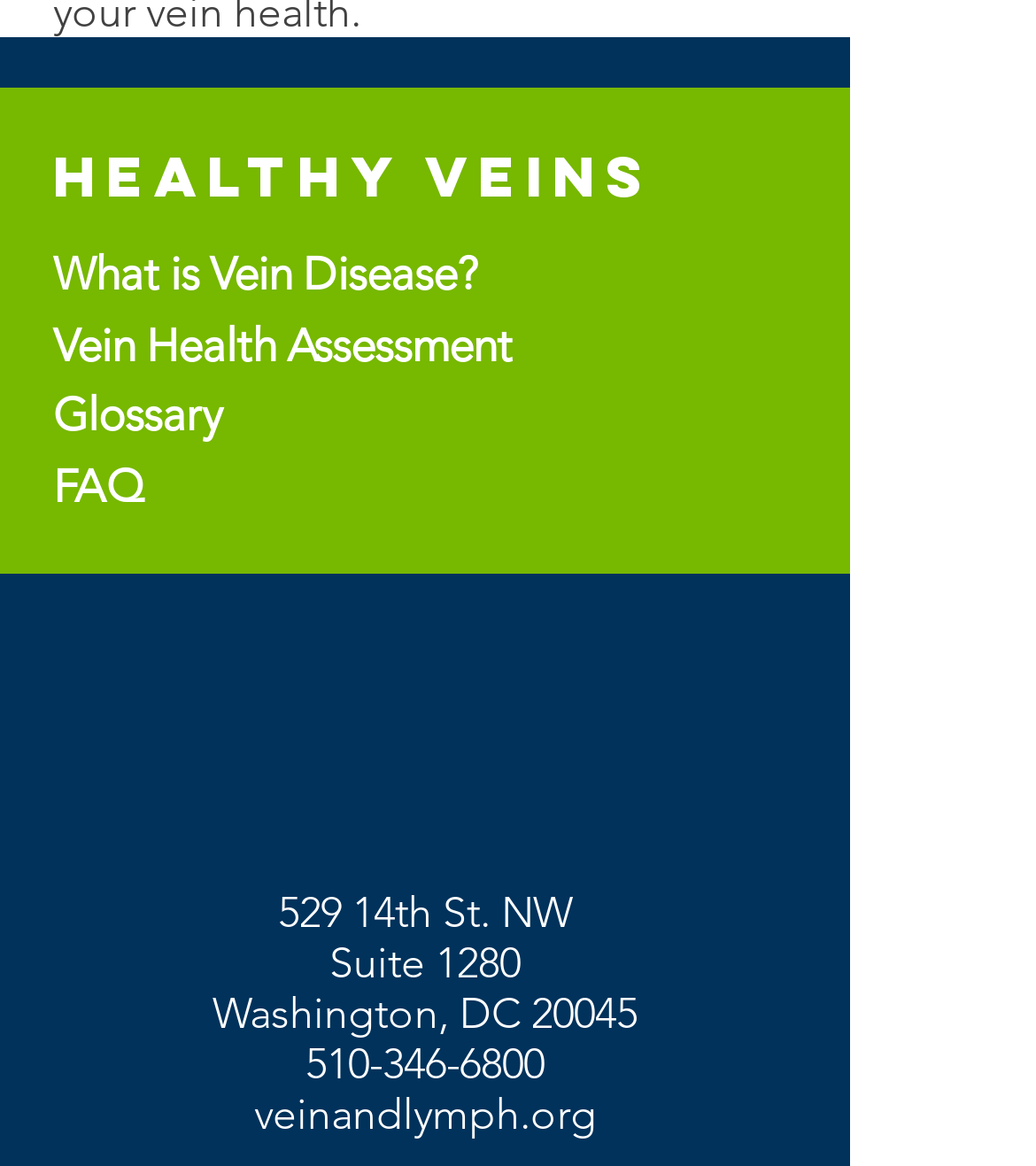What is the phone number of the organization?
Provide an in-depth and detailed answer to the question.

The phone number can be found by looking at the link element with the text '510-346-6800'. This element is located near the address, indicating that it is the phone number of the organization.